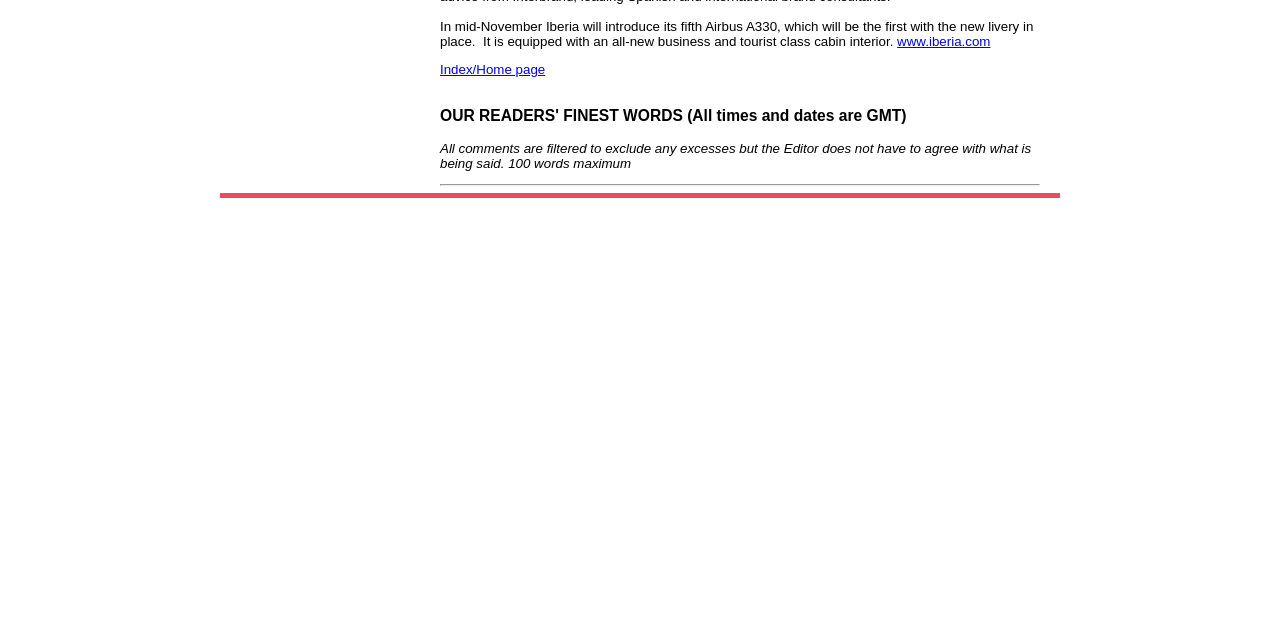Give the bounding box coordinates for this UI element: "www.iberia.com". The coordinates should be four float numbers between 0 and 1, arranged as [left, top, right, bottom].

[0.701, 0.052, 0.774, 0.076]